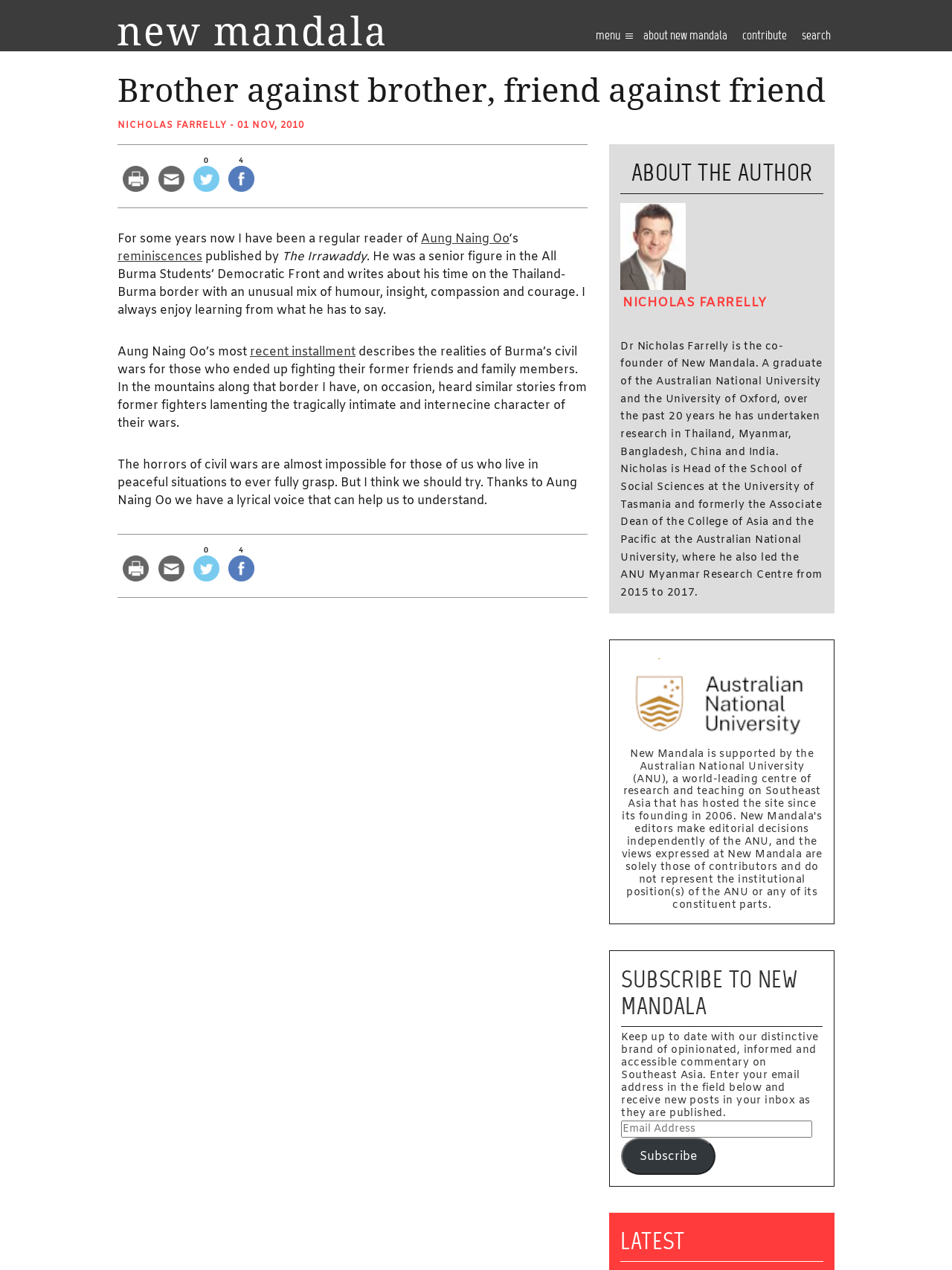What is the name of the website?
Offer a detailed and exhaustive answer to the question.

I found the answer by looking at the heading 'Brother against brother, friend against friend - New Mandala' which suggests that the name of the website is New Mandala.